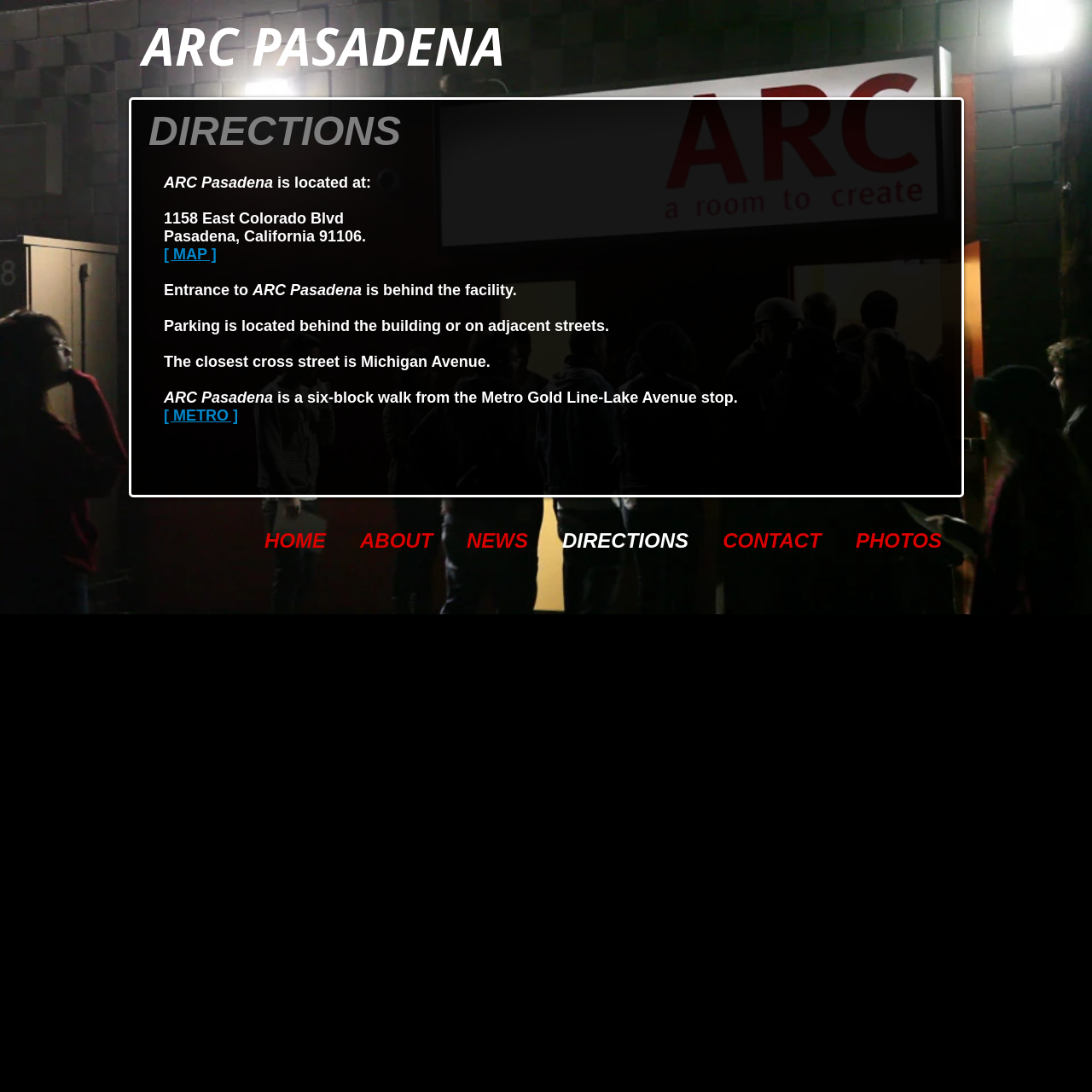Bounding box coordinates must be specified in the format (top-left x, top-left y, bottom-right x, bottom-right y). All values should be floating point numbers between 0 and 1. What are the bounding box coordinates of the UI element described as: Send Inquiry

None